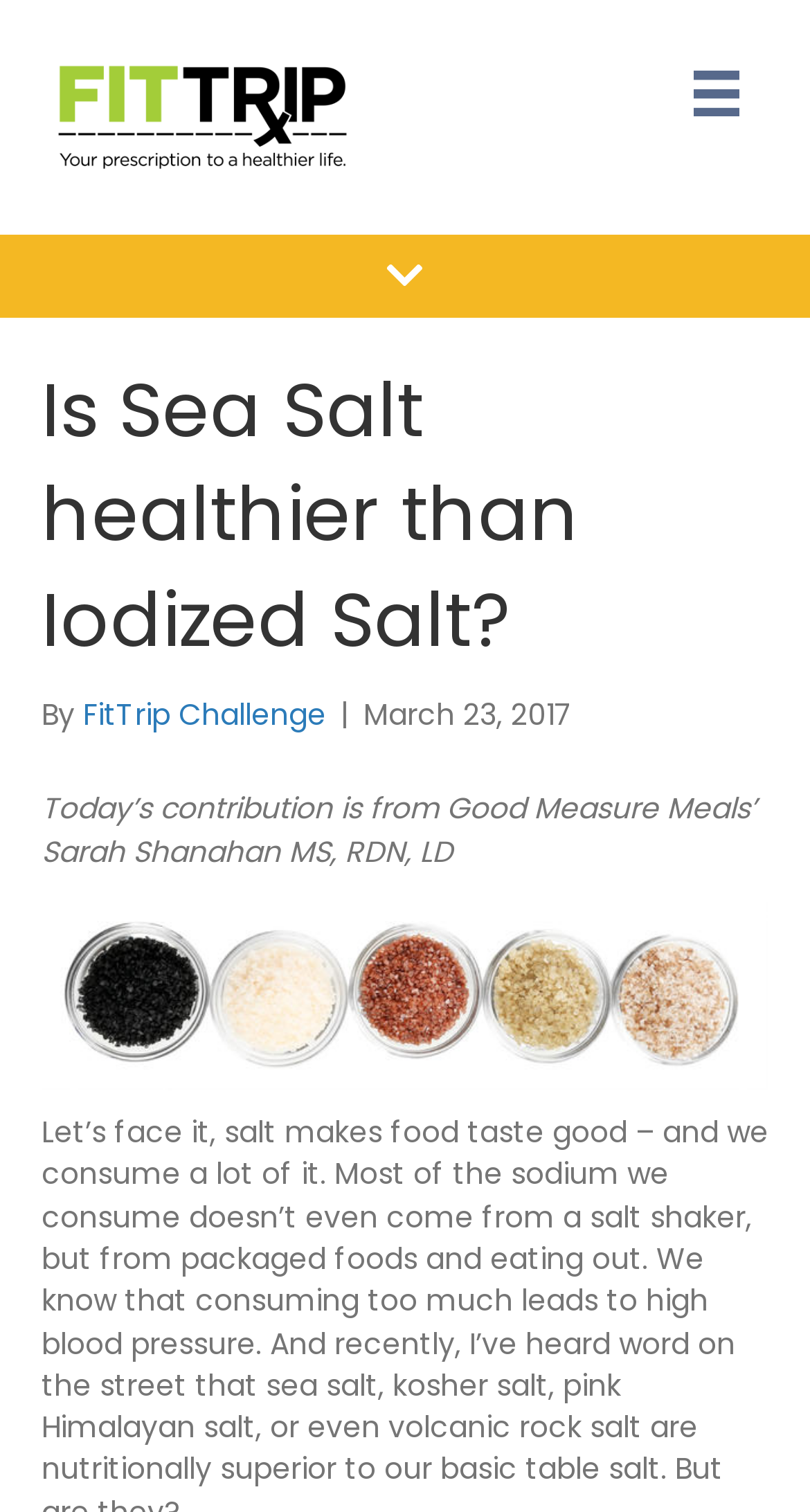What is the position of the menu button?
Please answer the question with as much detail and depth as you can.

I found the position of the menu button by looking at the bounding box coordinates of the button element, which are [0.82, 0.027, 0.949, 0.097], indicating that it is located at the top-right corner of the webpage.